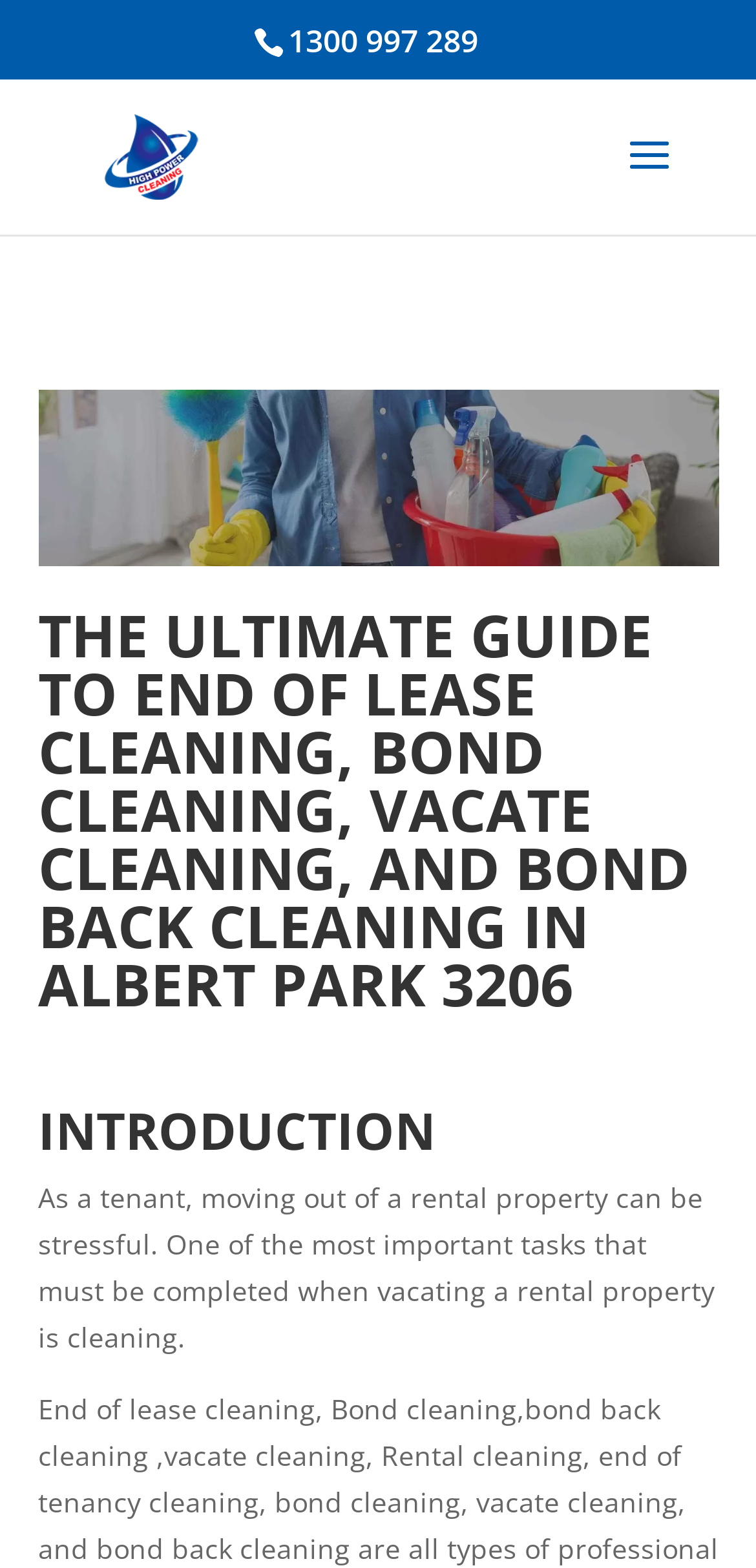Based on the element description, predict the bounding box coordinates (top-left x, top-left y, bottom-right x, bottom-right y) for the UI element in the screenshot: alt="High Power Cleaning"

[0.11, 0.086, 0.291, 0.11]